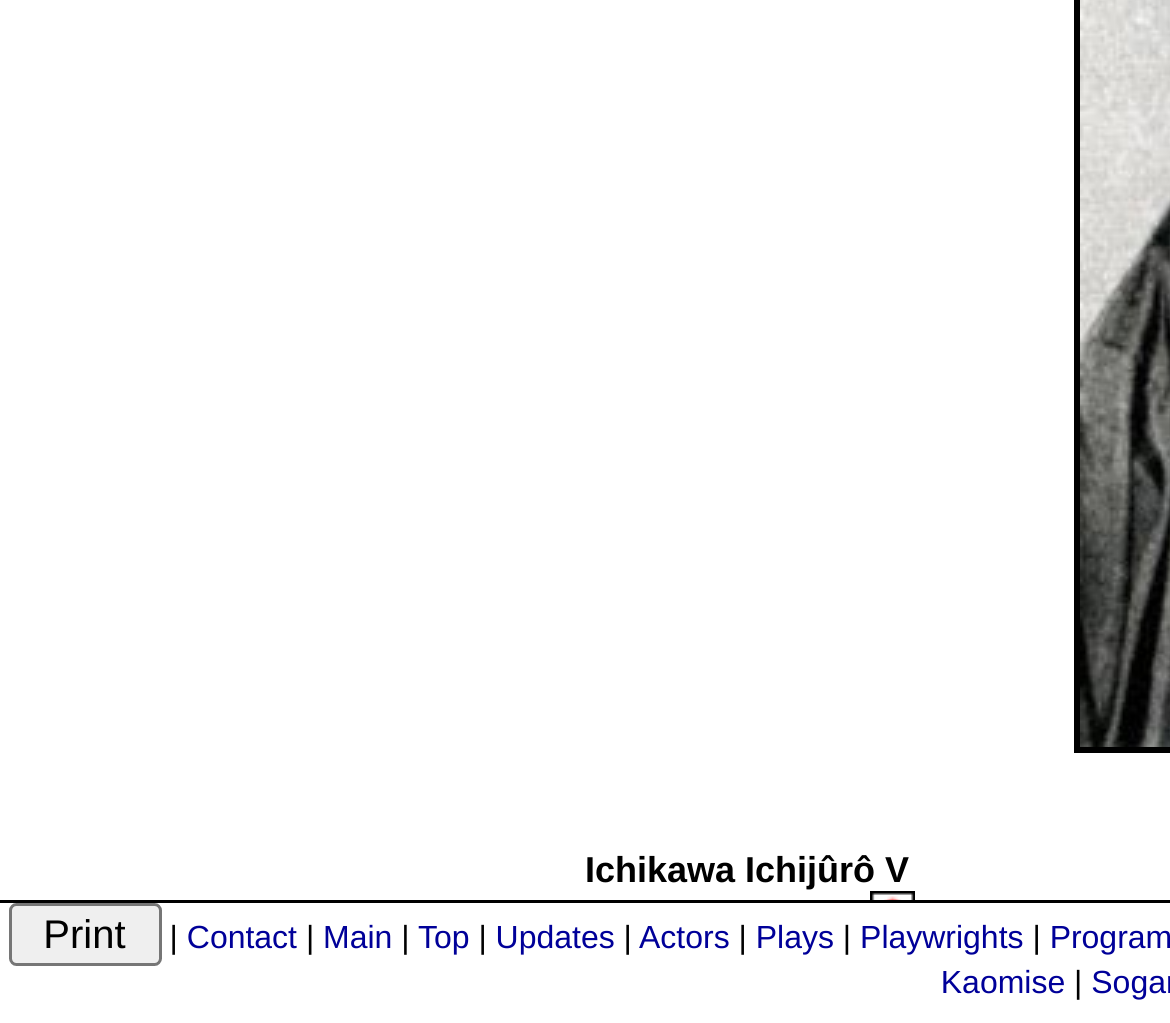Can you determine the bounding box coordinates of the area that needs to be clicked to fulfill the following instruction: "Read about 'Kaomise'"?

[0.804, 0.944, 0.91, 0.979]